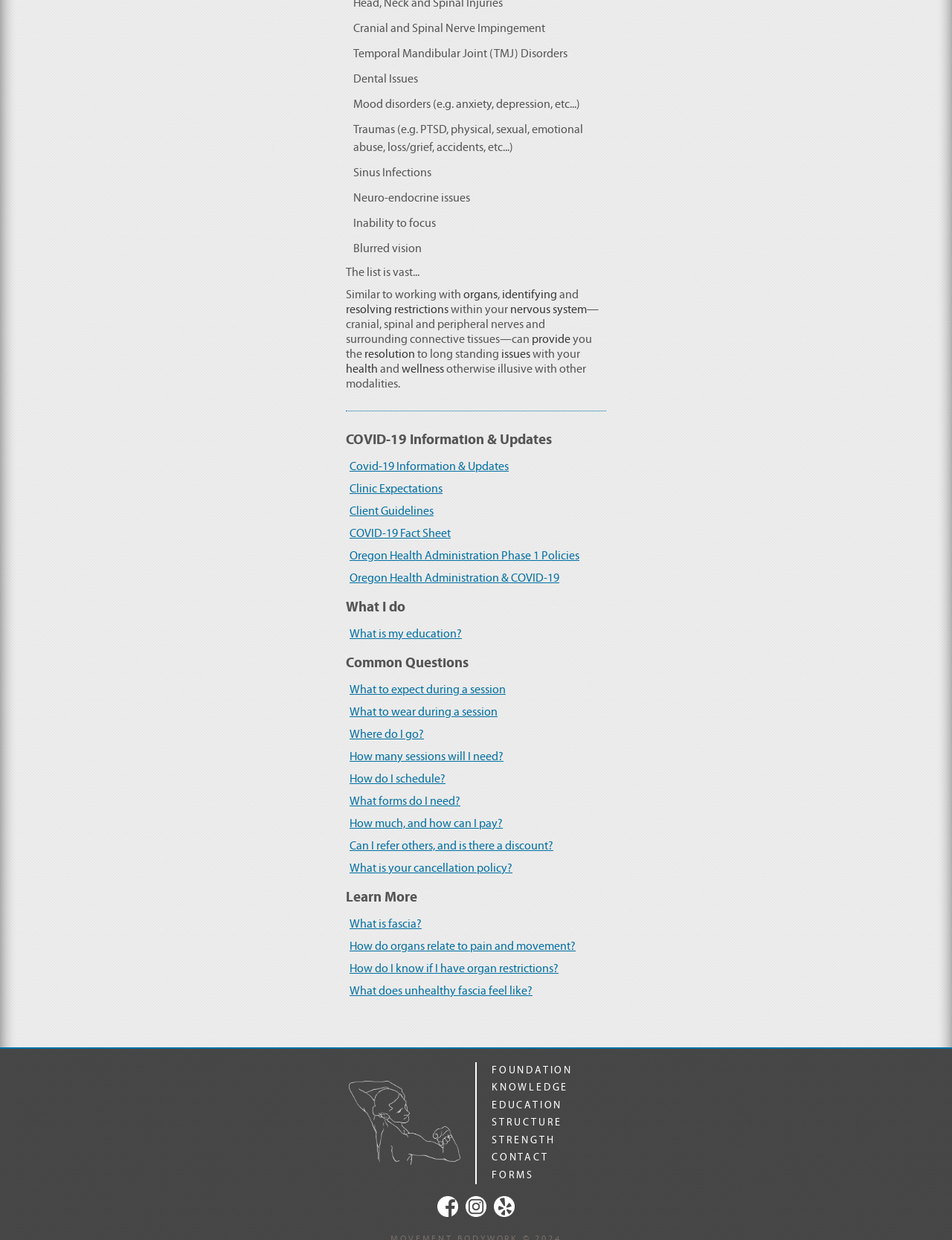Show me the bounding box coordinates of the clickable region to achieve the task as per the instruction: "Click on FOUNDATION".

[0.516, 0.856, 0.634, 0.87]